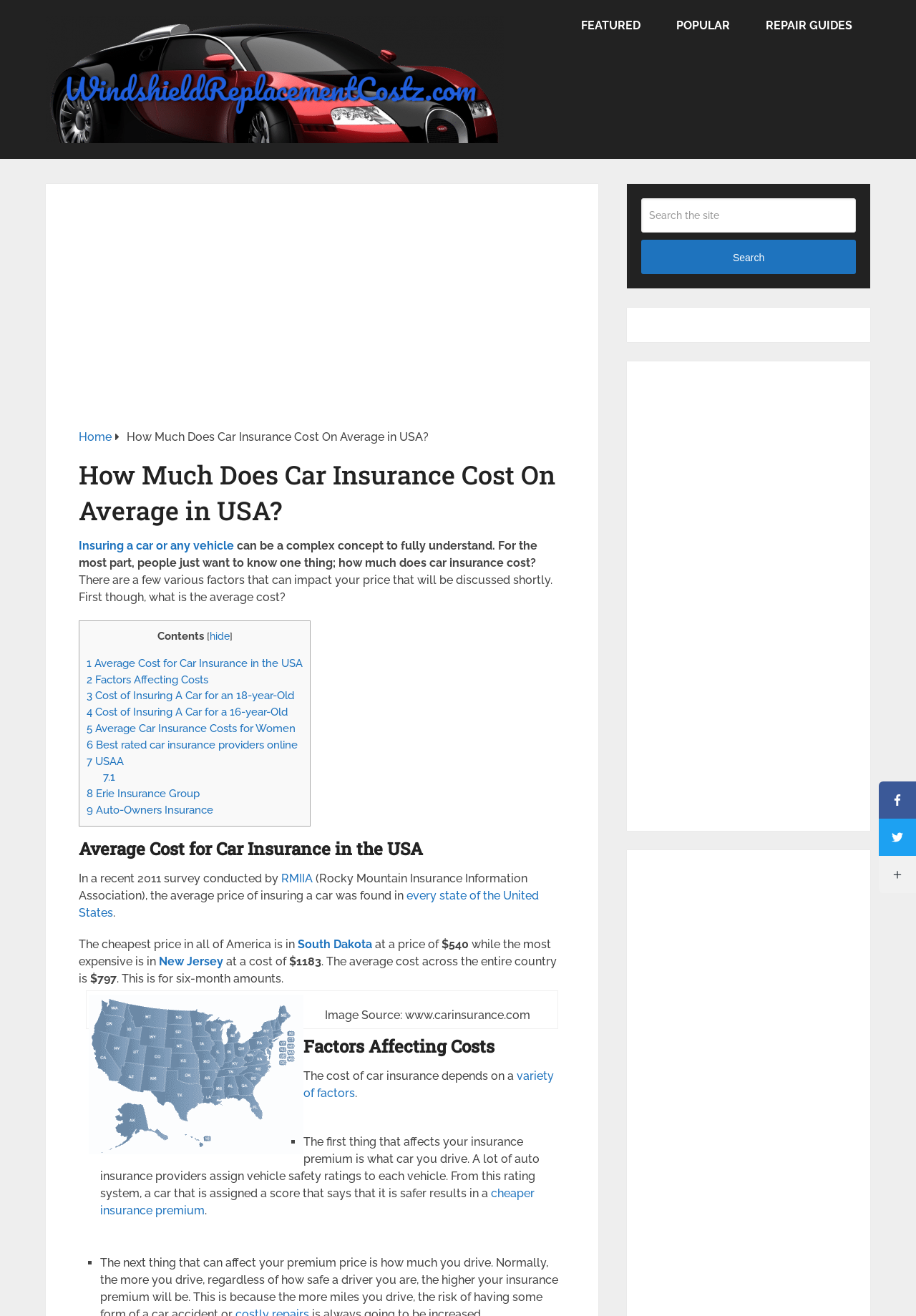Locate the coordinates of the bounding box for the clickable region that fulfills this instruction: "Click on the 'RMIIA' link".

[0.307, 0.662, 0.341, 0.672]